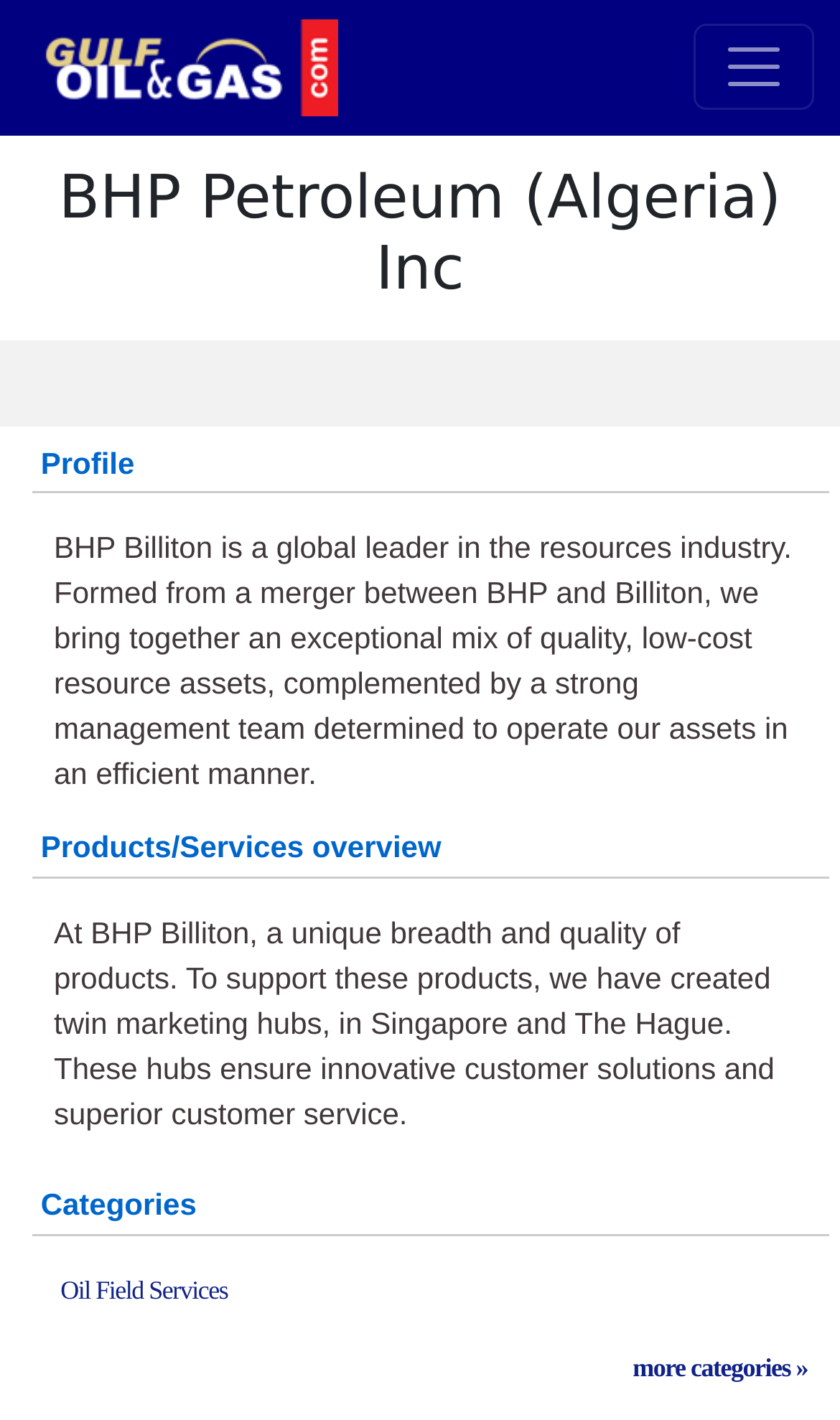Provide a thorough and detailed response to the question by examining the image: 
How can I access more product categories?

Based on the webpage content, specifically the link 'more categories »', it is implied that clicking on this link will provide access to more product categories.